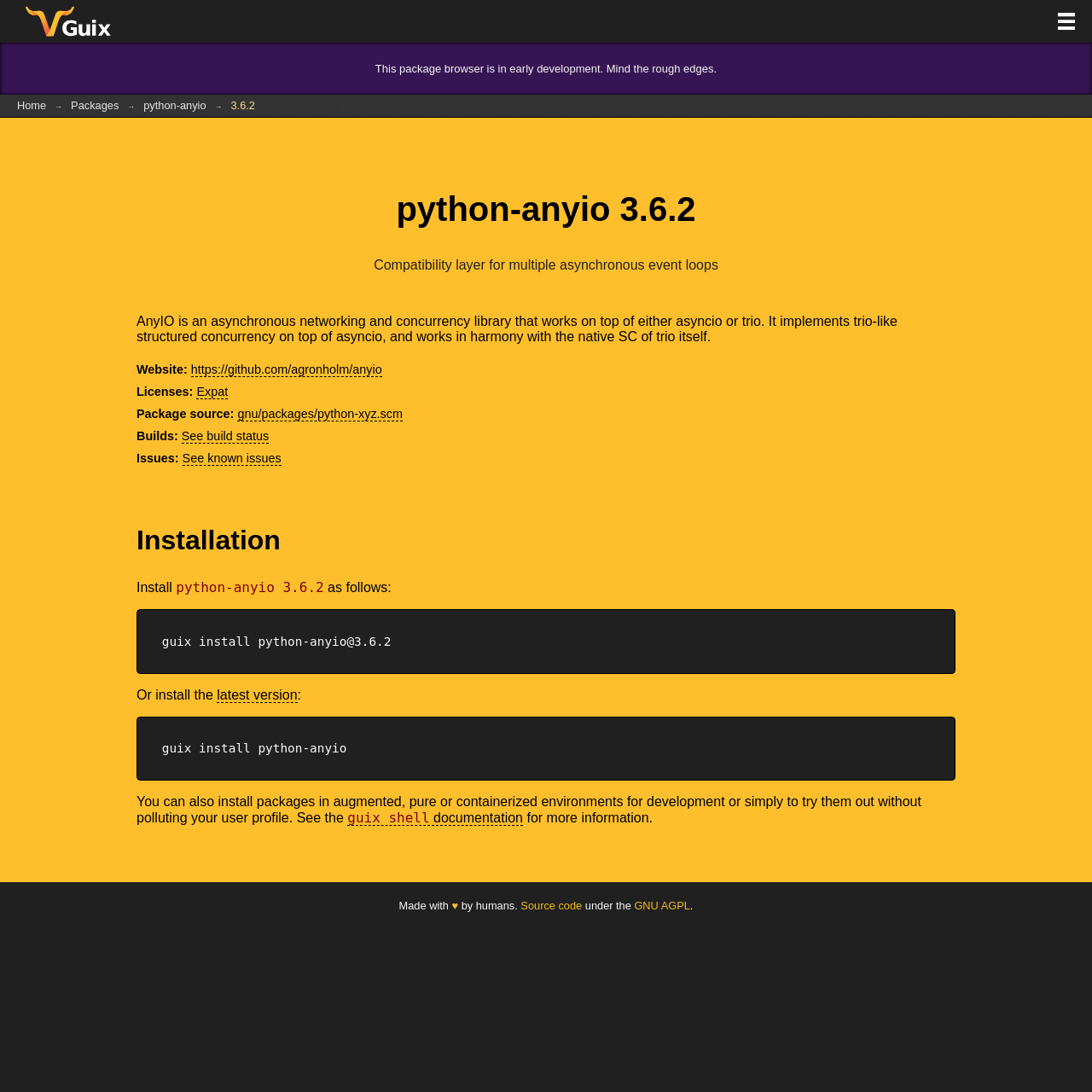Generate an in-depth caption that captures all aspects of the webpage.

The webpage is about the package "python-anyio 3.6.2" on GNU Guix. At the top, there is a heading "GNU Guix" with a link to the GNU Guix website. Next to it, there is a link to the primary menu. Below the heading, there is a warning message stating that the package browser is in early development and may have rough edges.

The main content of the page is divided into two sections. On the left, there is a navigation menu with links to "Home", "Packages", and the current package "python-anyio 3.6.2". On the right, there is a detailed description of the package.

The package description starts with a heading "python-anyio 3.6.2" followed by a brief summary of the package, which is a compatibility layer for multiple asynchronous event loops. Below the summary, there is a detailed description of the package, including its features and functionality.

The page also provides information about the package's website, licenses, package source, builds, and known issues. There are links to the package's GitHub repository, license information, and build status.

In the "Installation" section, the page provides instructions on how to install the package using the command "guix install python-anyio@3.6.2". There is also an option to install the latest version of the package.

At the bottom of the page, there is a footer section with a message stating that the page was made with love by humans, and provides links to the source code and the GNU AGPL license.